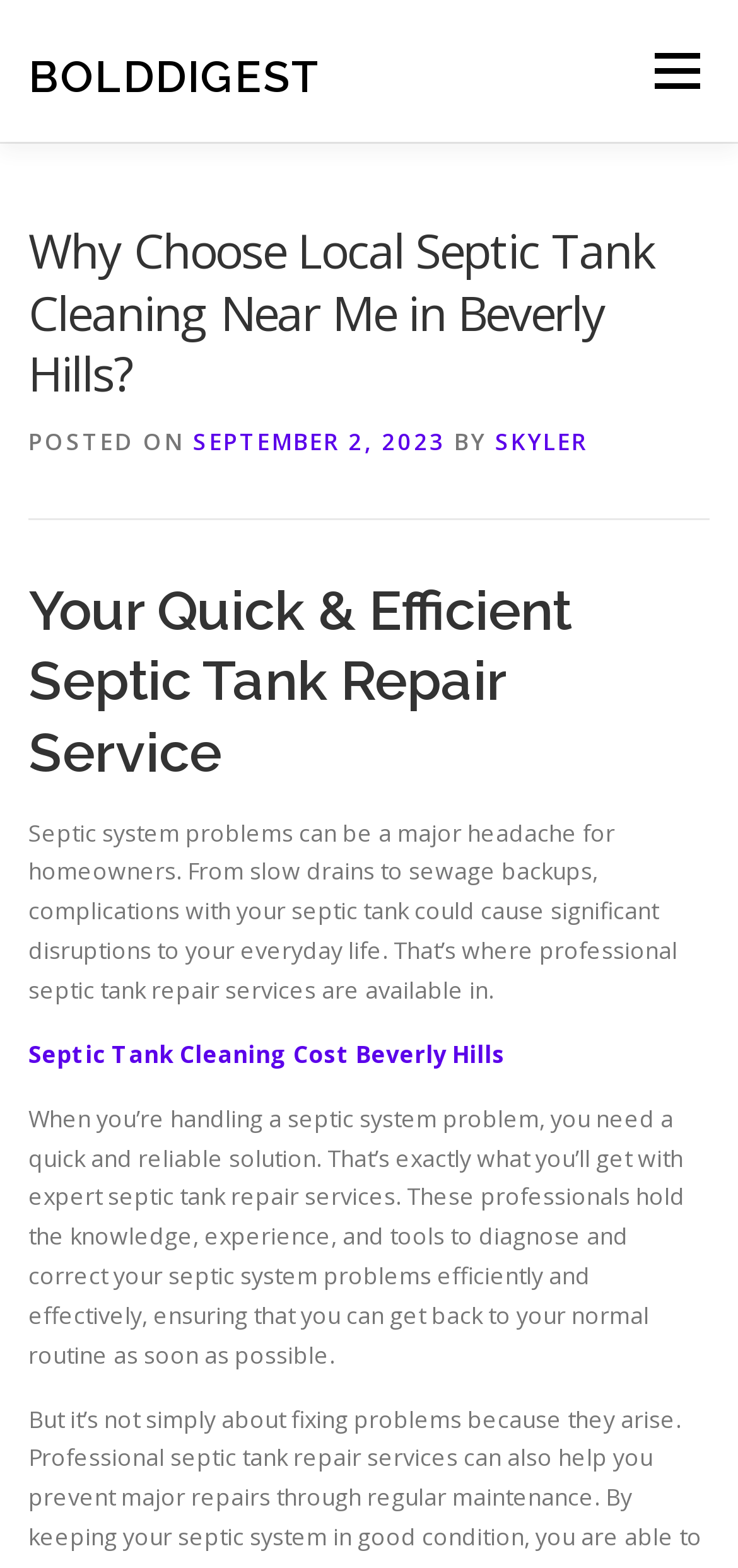Answer the following query with a single word or phrase:
What is the purpose of septic tank repair services?

Quick and efficient solution